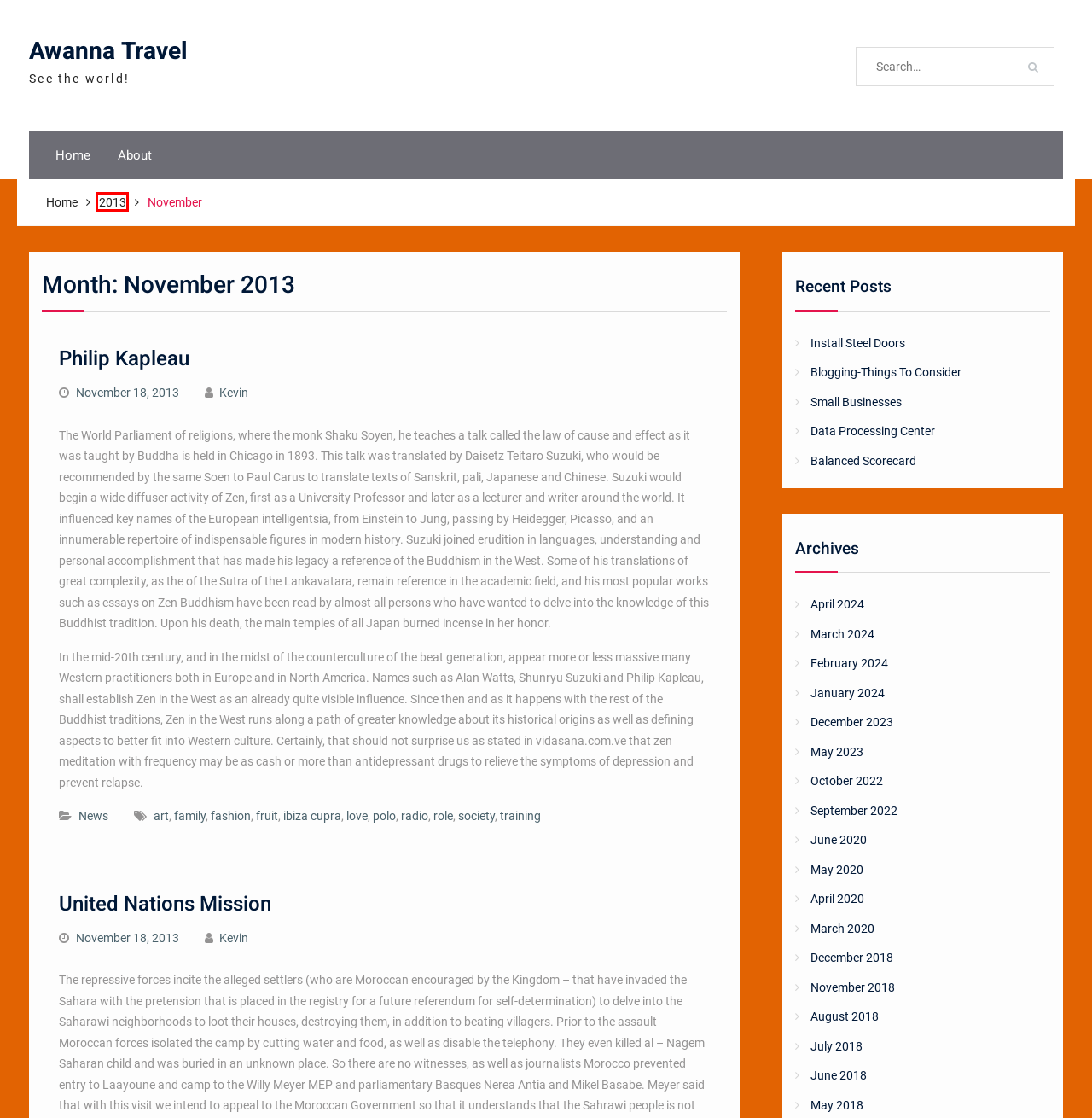Look at the screenshot of a webpage that includes a red bounding box around a UI element. Select the most appropriate webpage description that matches the page seen after clicking the highlighted element. Here are the candidates:
A. fashion | Awanna Travel
B. Blogging-Things To Consider | Awanna Travel
C. December, 2023 | Awanna Travel
D. Small Businesses | Awanna Travel
E. 2013 | Awanna Travel
F. July, 2018 | Awanna Travel
G. Data Processing Center | Awanna Travel
H. polo | Awanna Travel

E